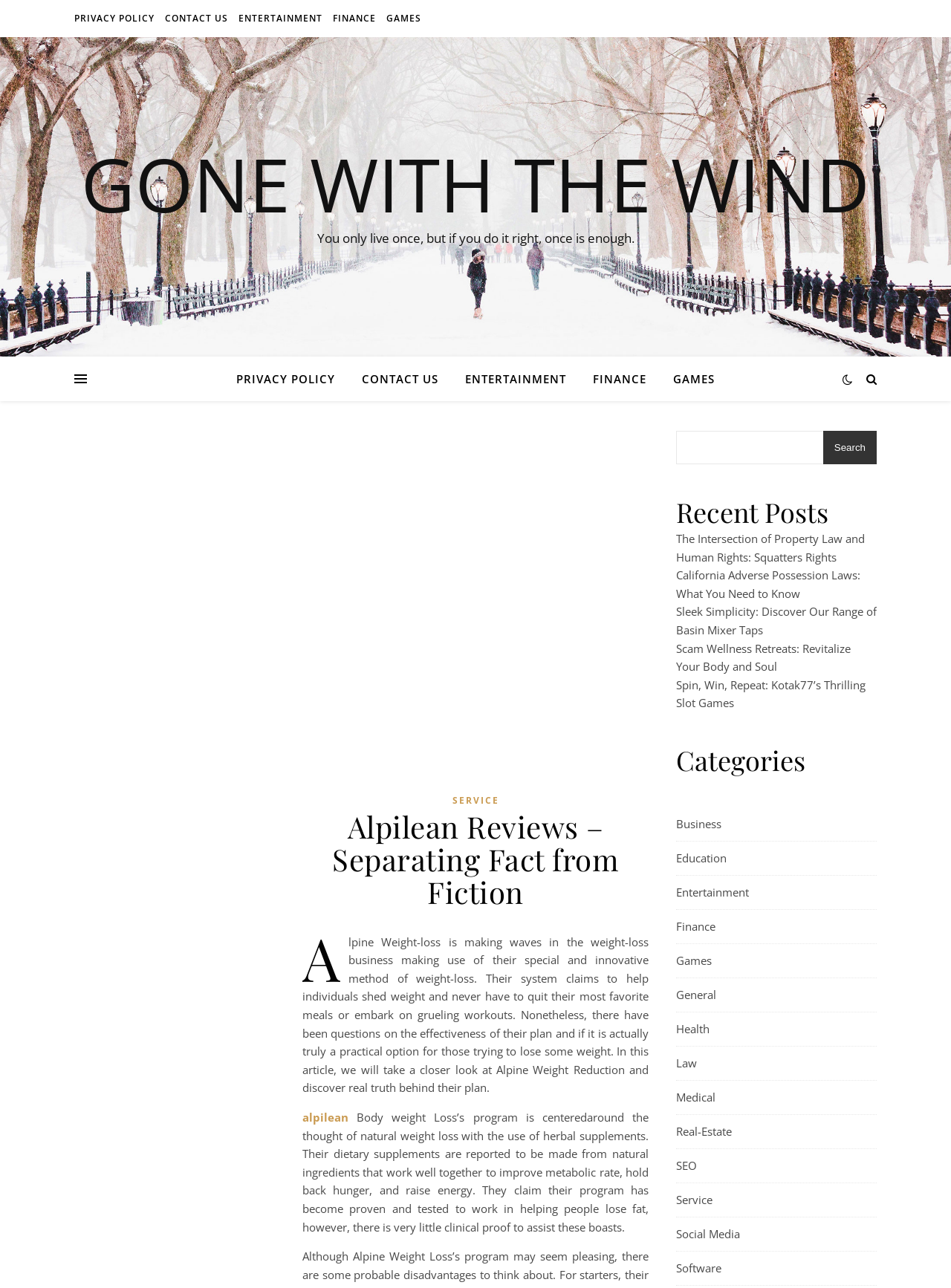What is the main topic of this webpage?
From the image, respond with a single word or phrase.

Alpilean Reviews